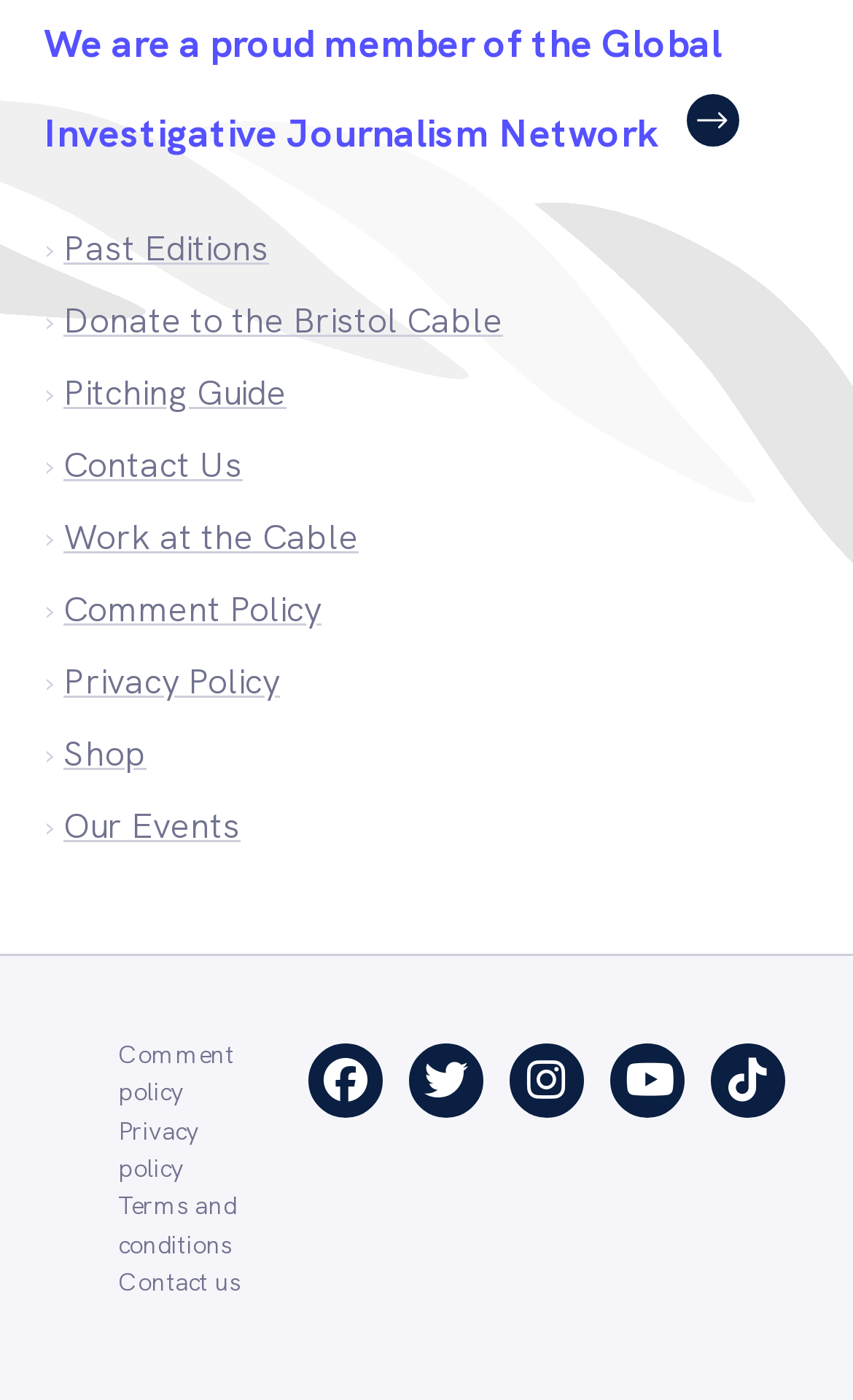What is the last link in the first section?
Make sure to answer the question with a detailed and comprehensive explanation.

The answer can be found by looking at the last link element in the first section of the webpage, which has the text 'Shop'.